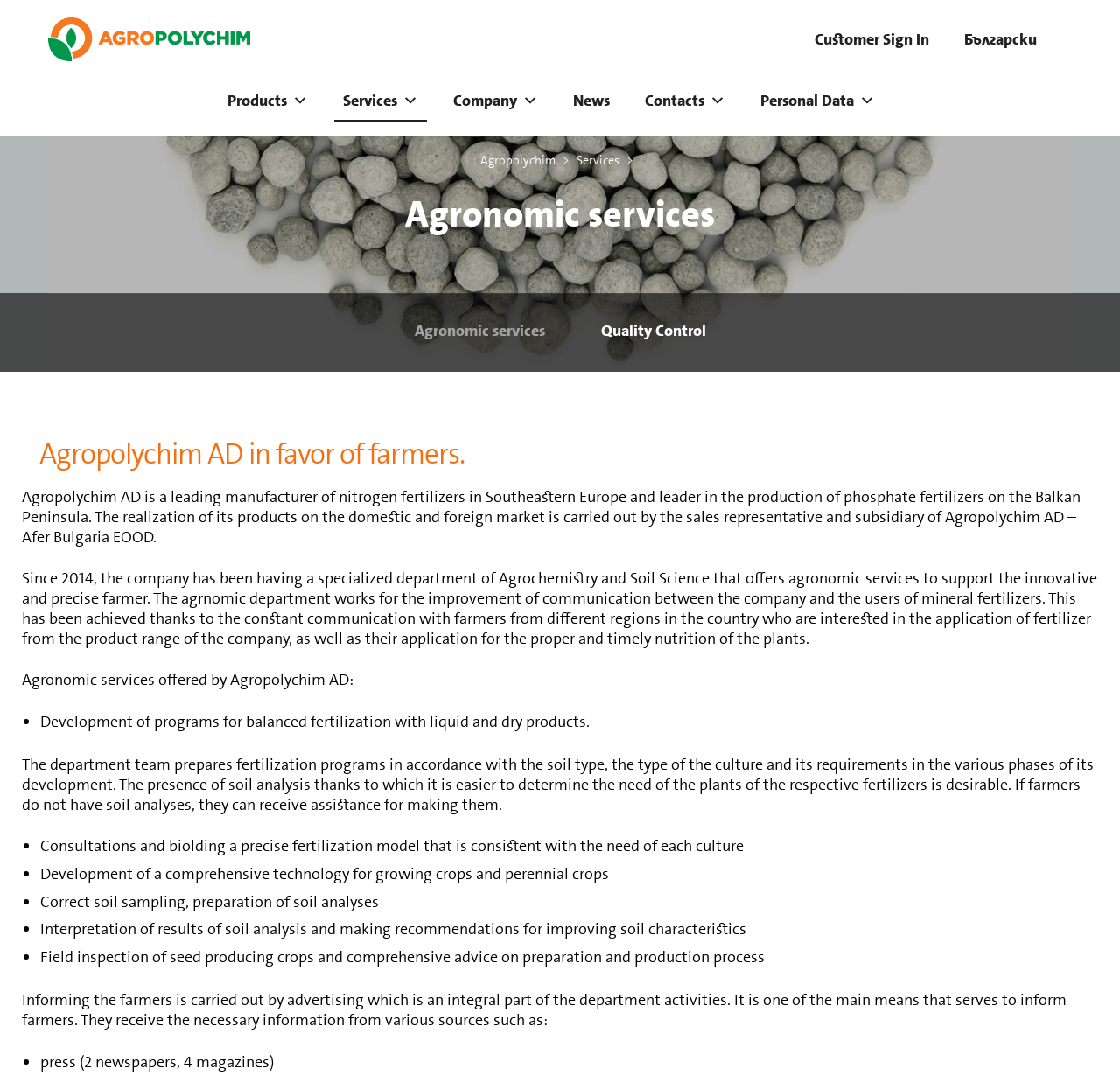Please provide a brief answer to the question using only one word or phrase: 
What is one of the main means of informing farmers?

advertising